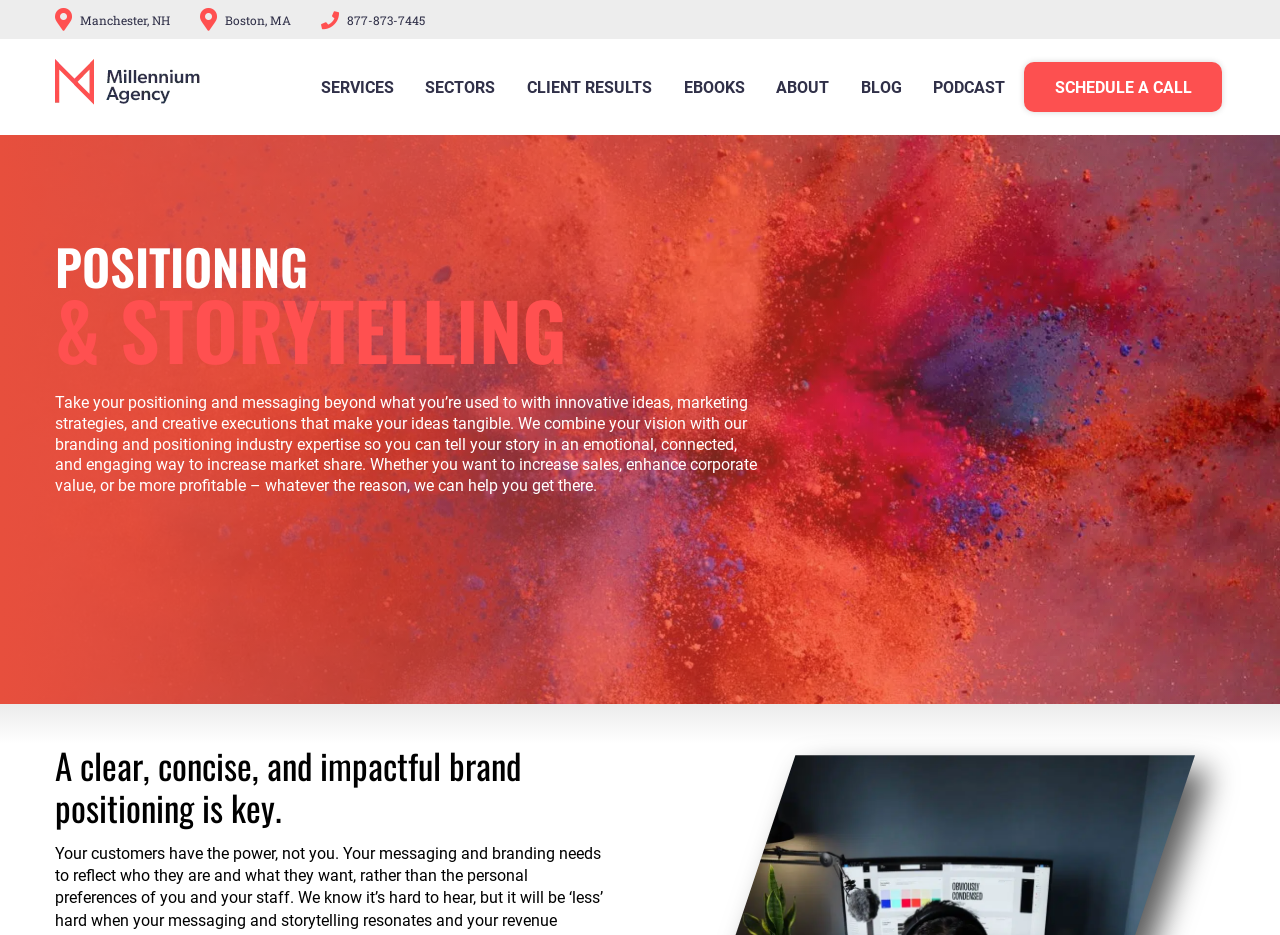How many menu items are in the menubar?
Using the information presented in the image, please offer a detailed response to the question.

The menubar has 8 menu items, which are 'SERVICES', 'SECTORS', 'CLIENT RESULTS', 'EBOOKS', 'ABOUT', 'BLOG', 'PODCAST', and 'SCHEDULE A CALL'. These menu items can be found in the menubar element with orientation: horizontal.